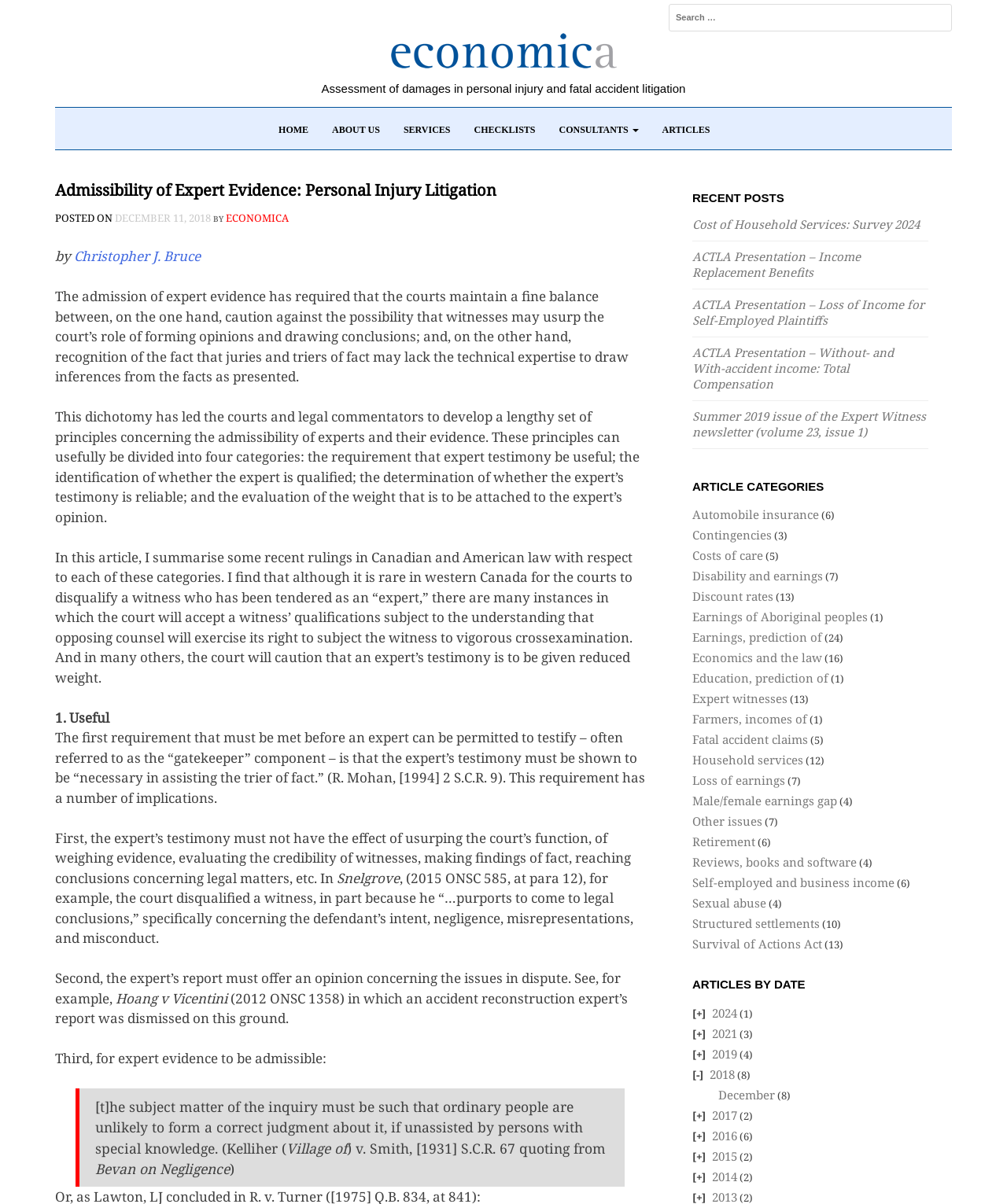From the given element description: "Other issues", find the bounding box for the UI element. Provide the coordinates as four float numbers between 0 and 1, in the order [left, top, right, bottom].

[0.688, 0.675, 0.757, 0.688]